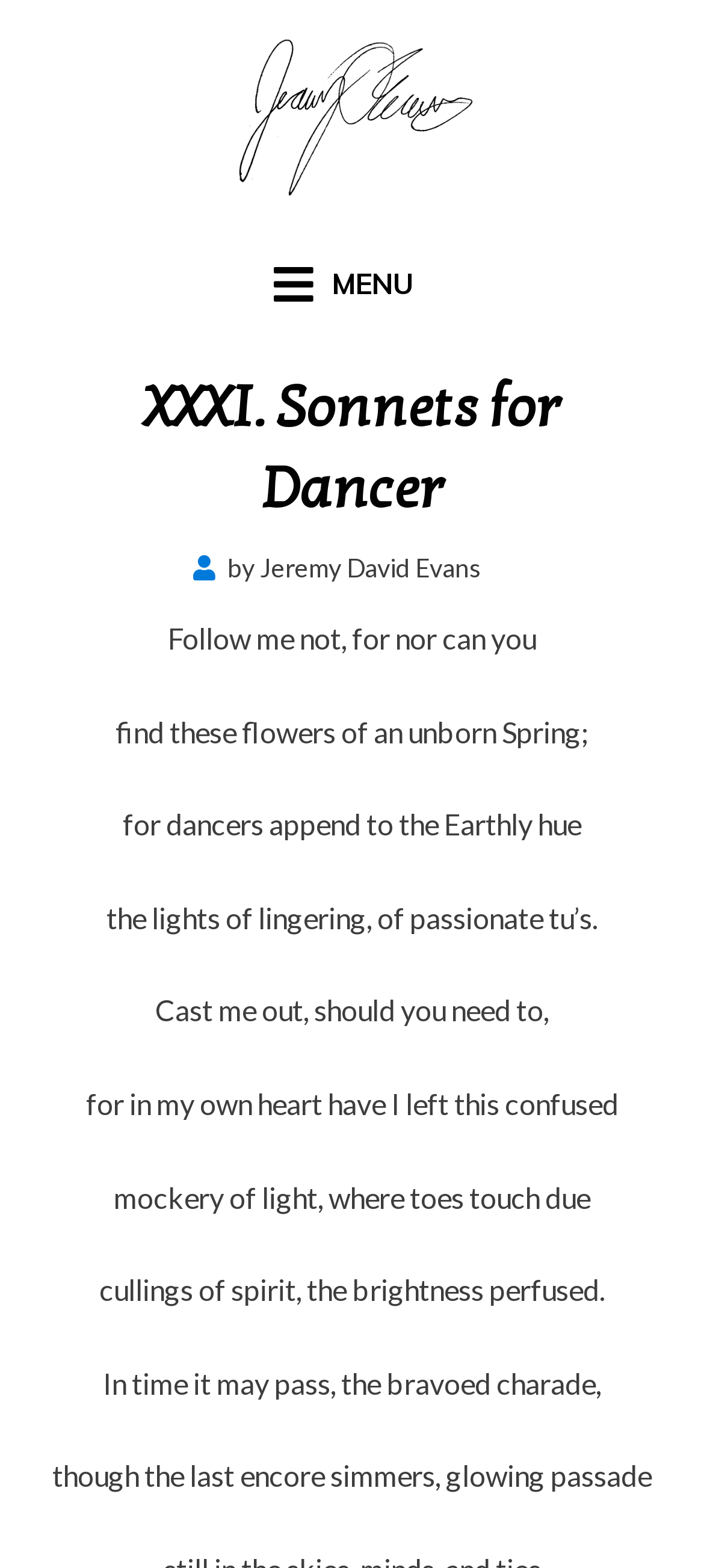Please provide the bounding box coordinate of the region that matches the element description: Leave a Comment. Coordinates should be in the format (top-left x, top-left y, bottom-right x, bottom-right y) and all values should be between 0 and 1.

None